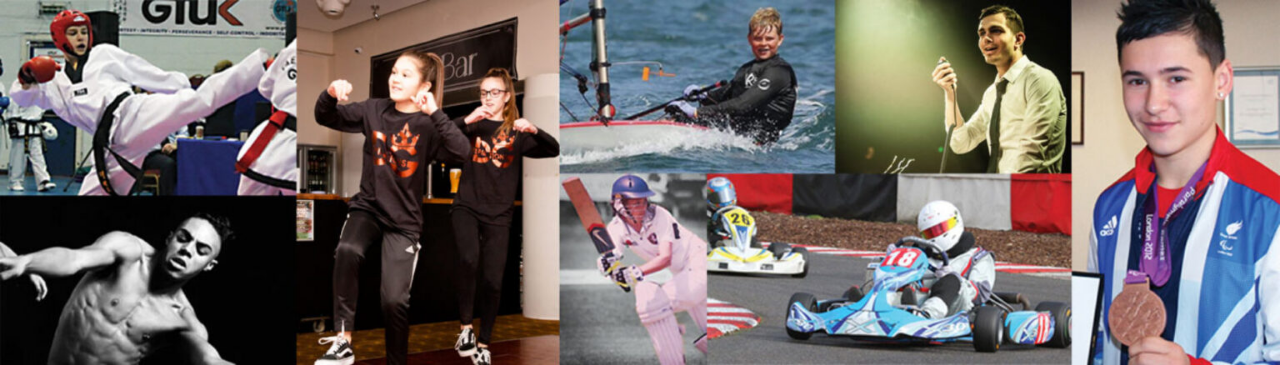Based on the image, please respond to the question with as much detail as possible:
What is the purpose of the Swale Youth Development Fund?

According to the caption, the Swale Youth Development Fund supports local youth in realizing their potential through various activities and initiatives, which implies that its purpose is to provide support to young individuals in the local community.